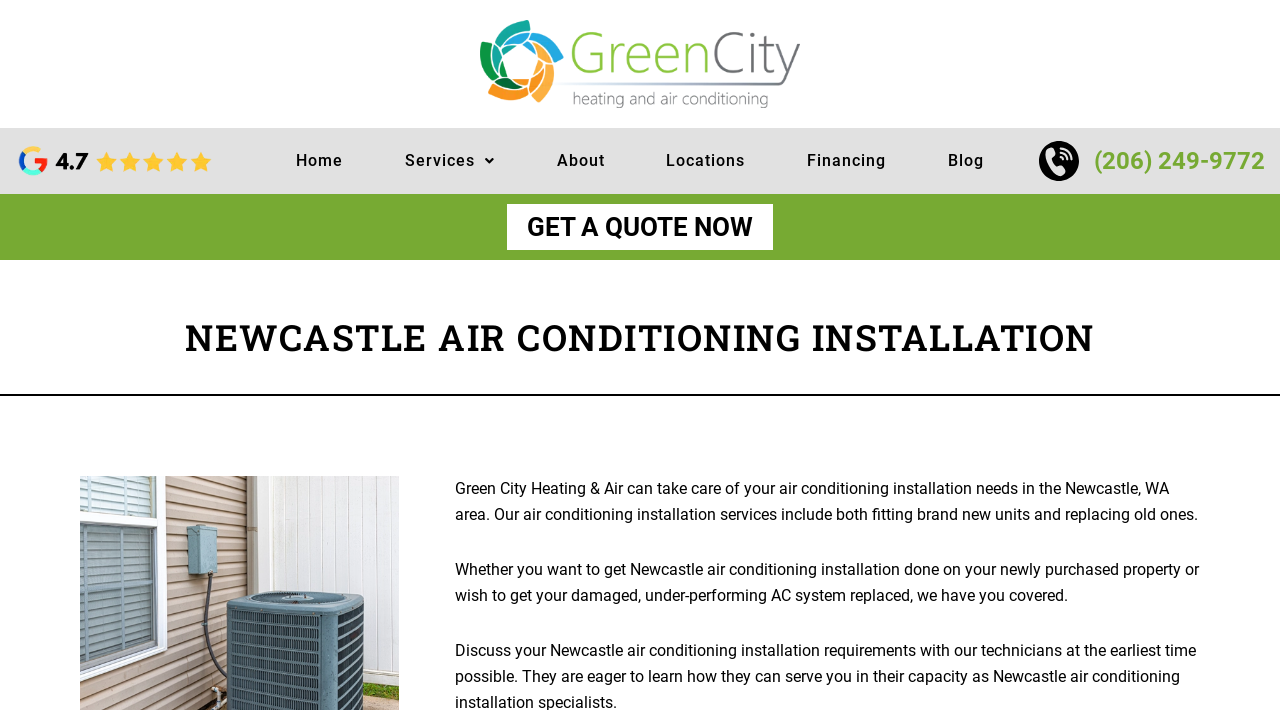From the screenshot, find the bounding box of the UI element matching this description: "(206) 249-9772". Supply the bounding box coordinates in the form [left, top, right, bottom], each a float between 0 and 1.

[0.812, 0.199, 0.988, 0.255]